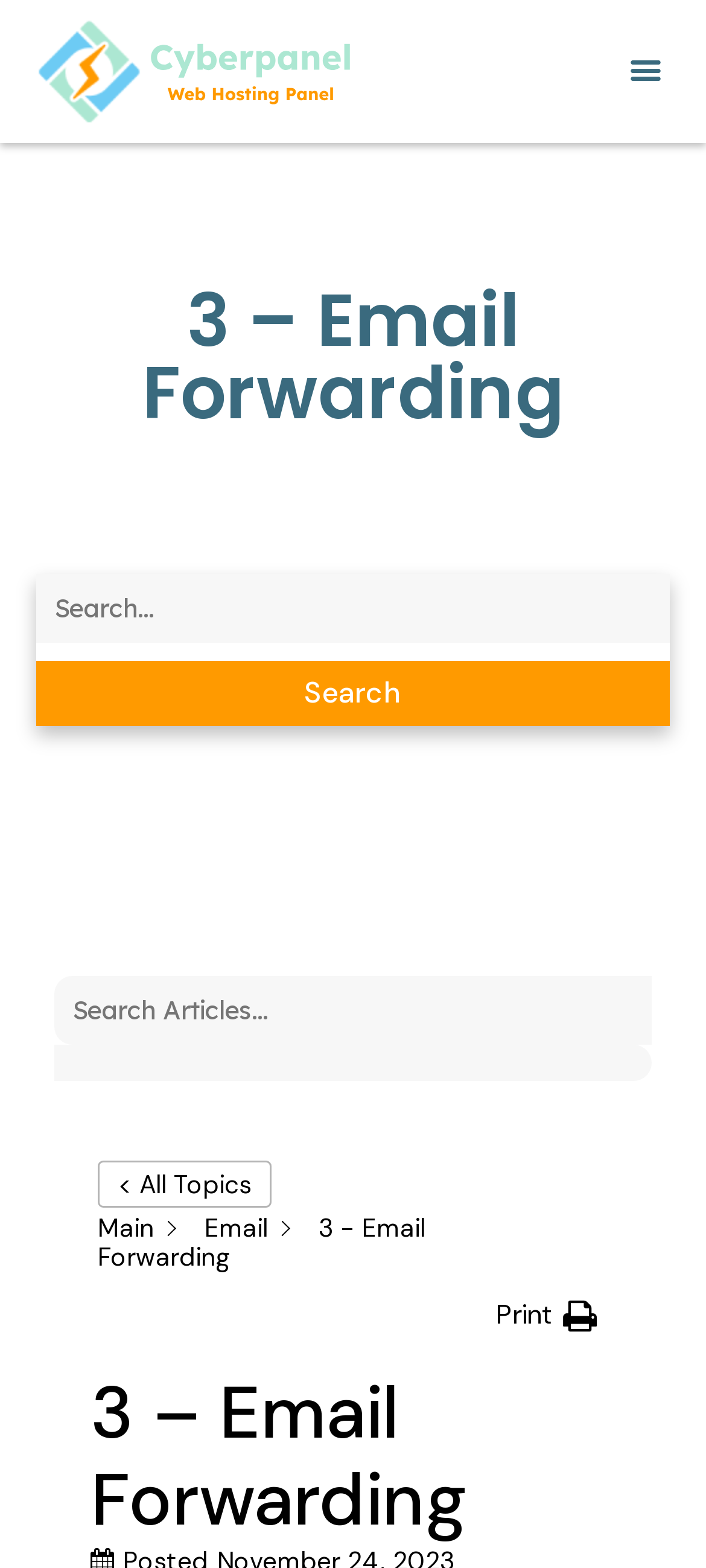Use one word or a short phrase to answer the question provided: 
How many links are there in the breadcrumb navigation?

2